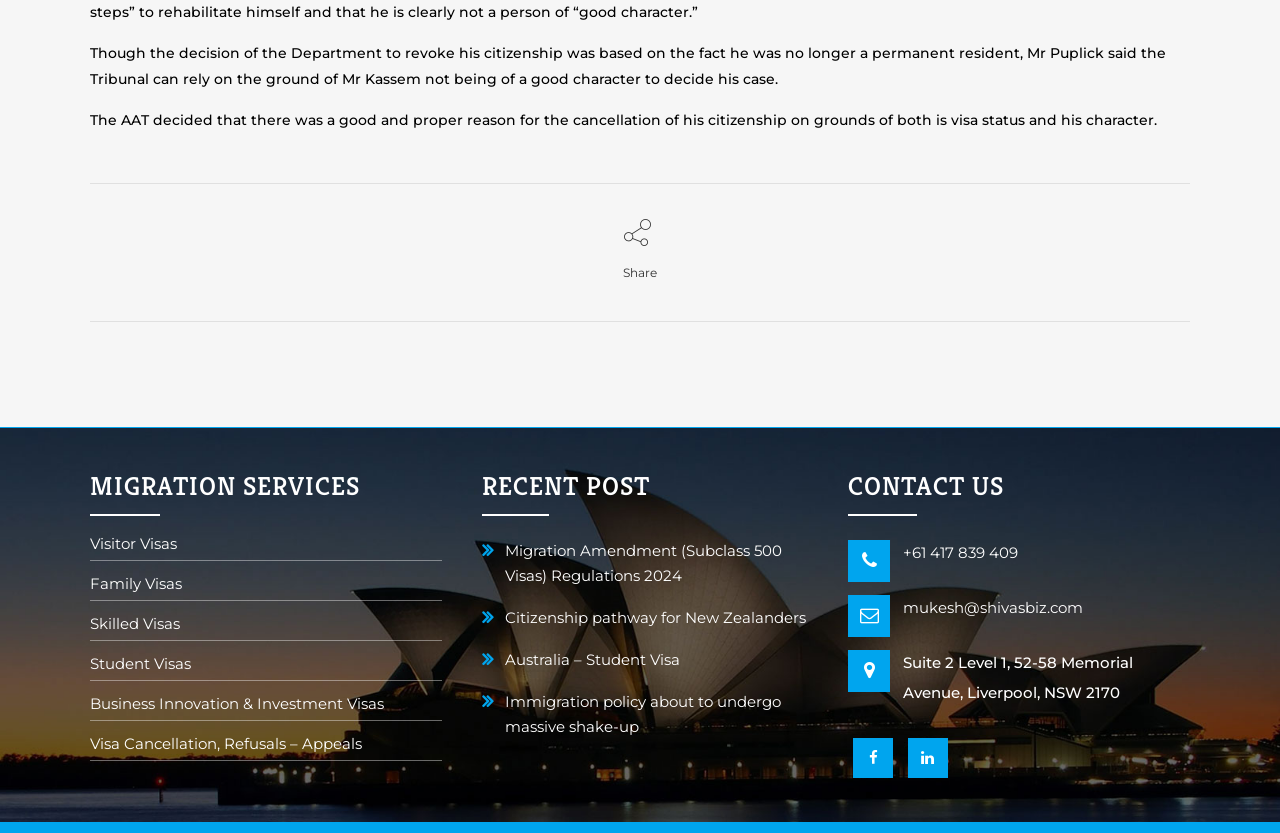Please answer the following question using a single word or phrase: 
How many social media links are there?

2